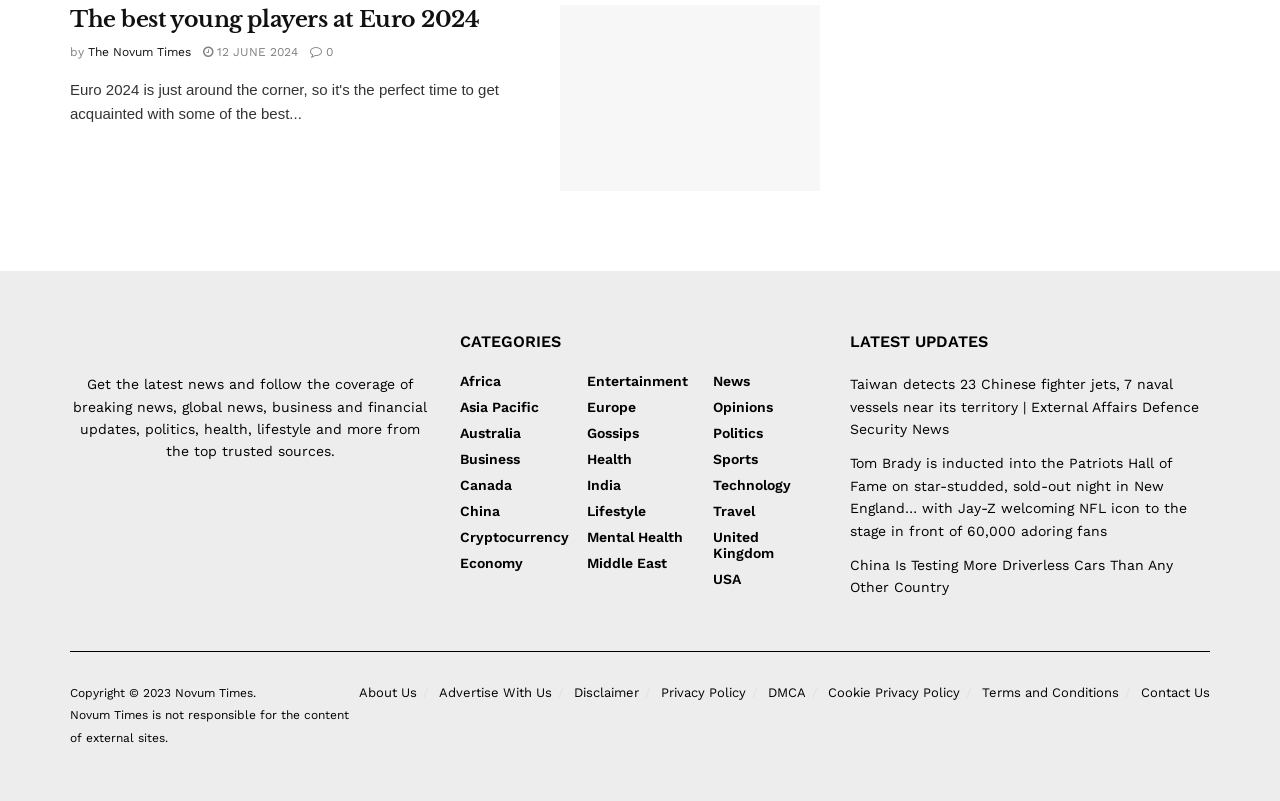Can you identify the bounding box coordinates of the clickable region needed to carry out this instruction: 'Read the latest news about Euro 2024'? The coordinates should be four float numbers within the range of 0 to 1, stated as [left, top, right, bottom].

[0.055, 0.006, 0.641, 0.238]